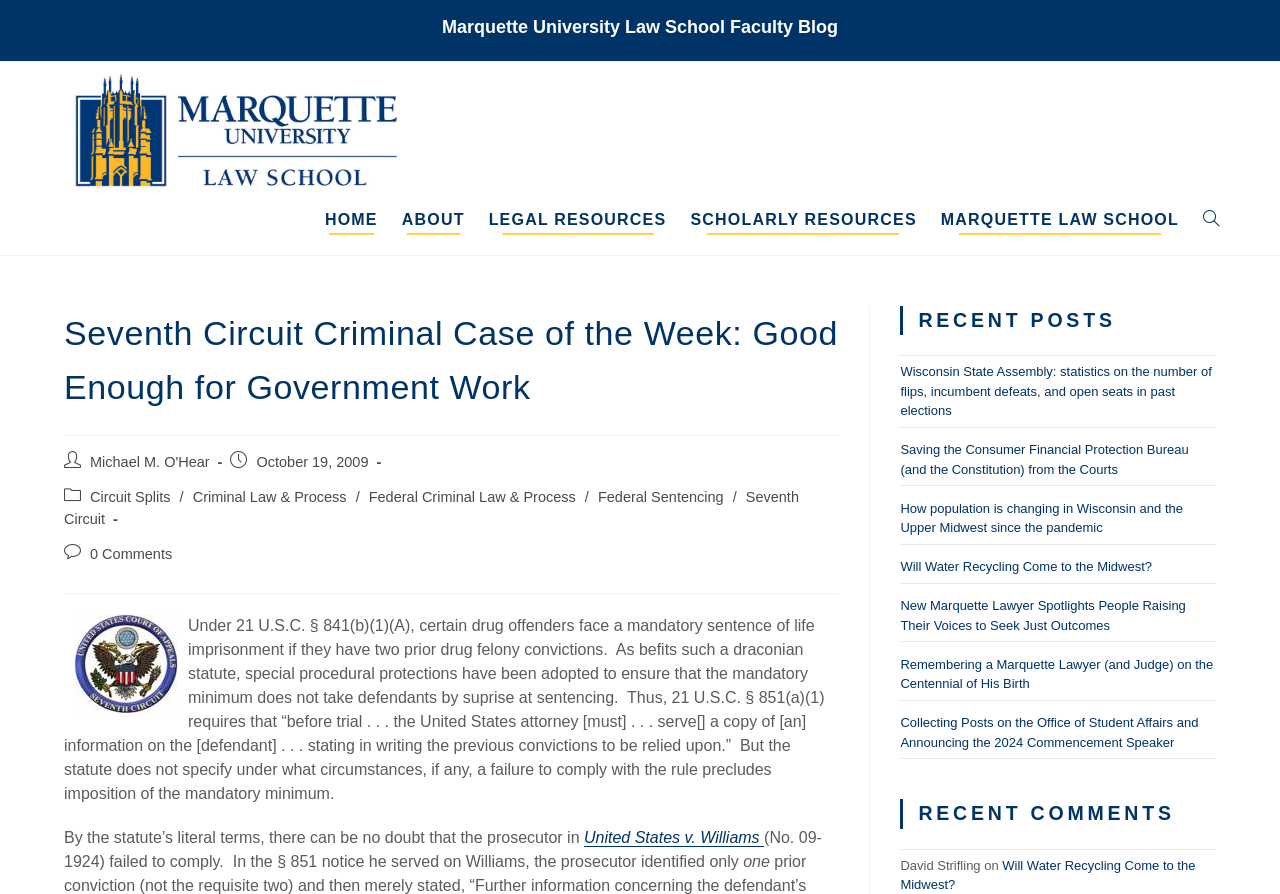Please give a one-word or short phrase response to the following question: 
Who is the author of the post?

Michael M. O'Hear